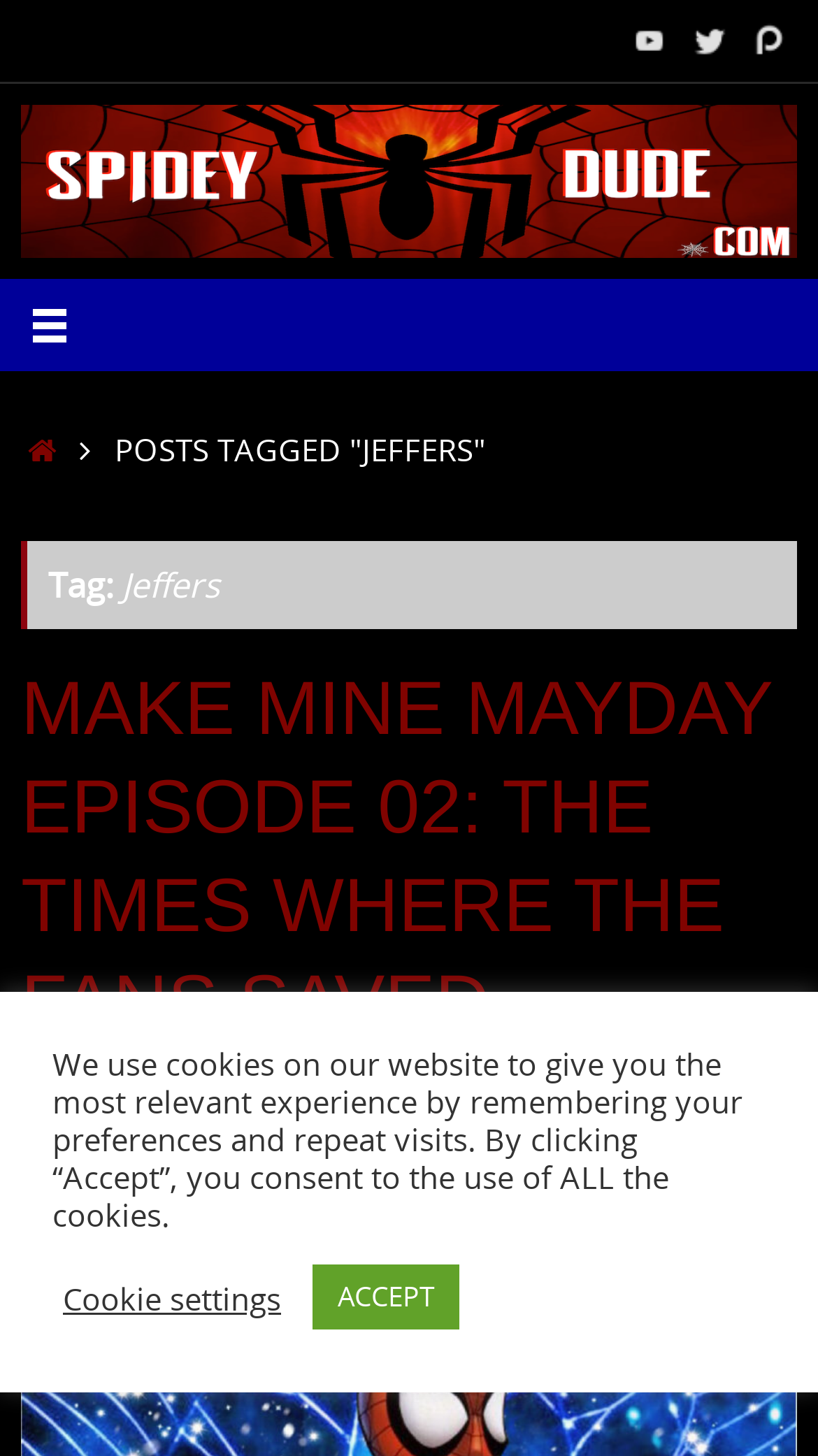How many buttons are on the webpage?
Look at the webpage screenshot and answer the question with a detailed explanation.

There are three buttons on the webpage: a button with a YouTube icon, a 'Cookie settings' button, and an 'ACCEPT' button. These buttons are identified by their bounding box coordinates and element types.